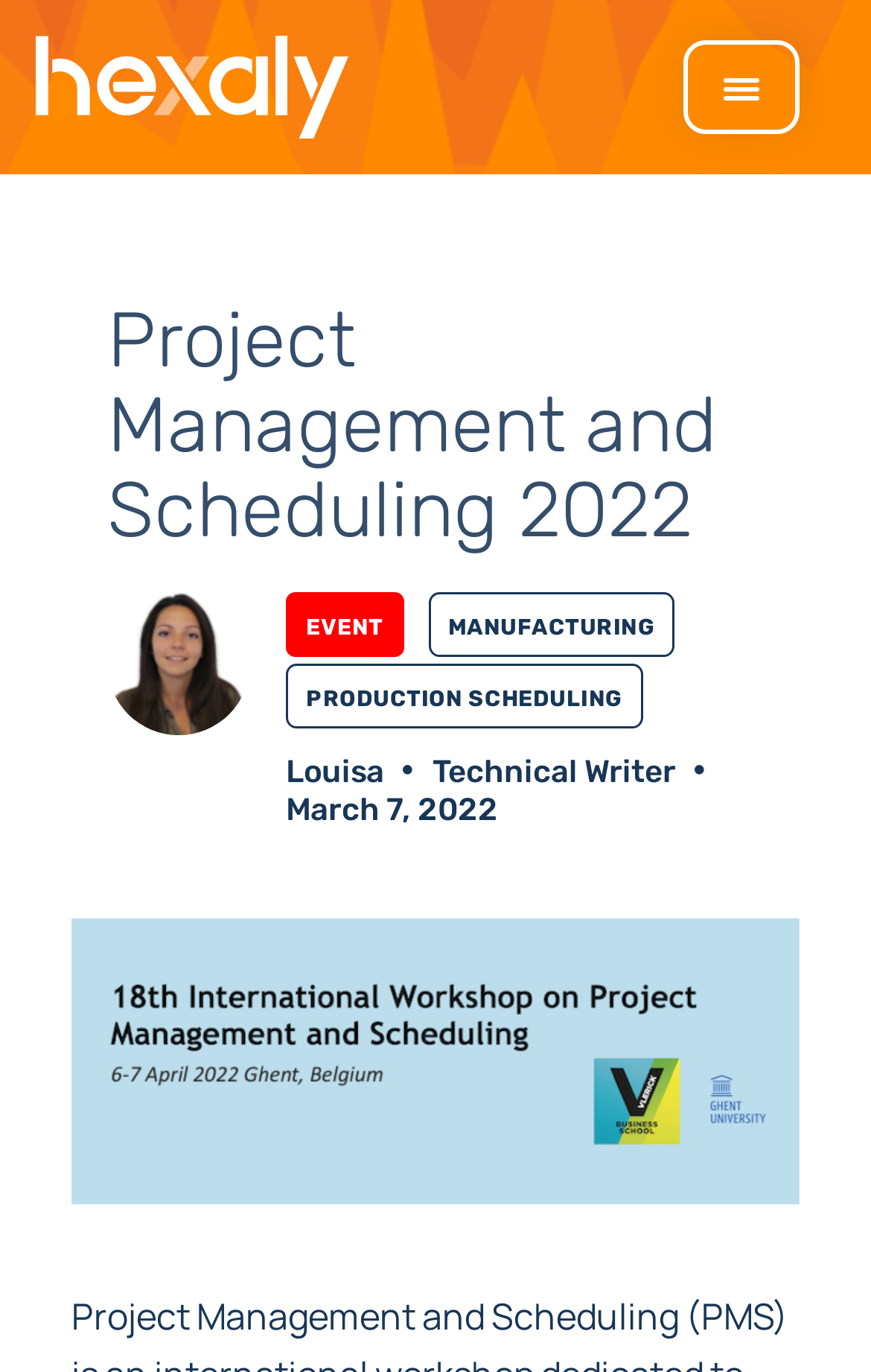Extract the main headline from the webpage and generate its text.

Project Management and Scheduling 2022